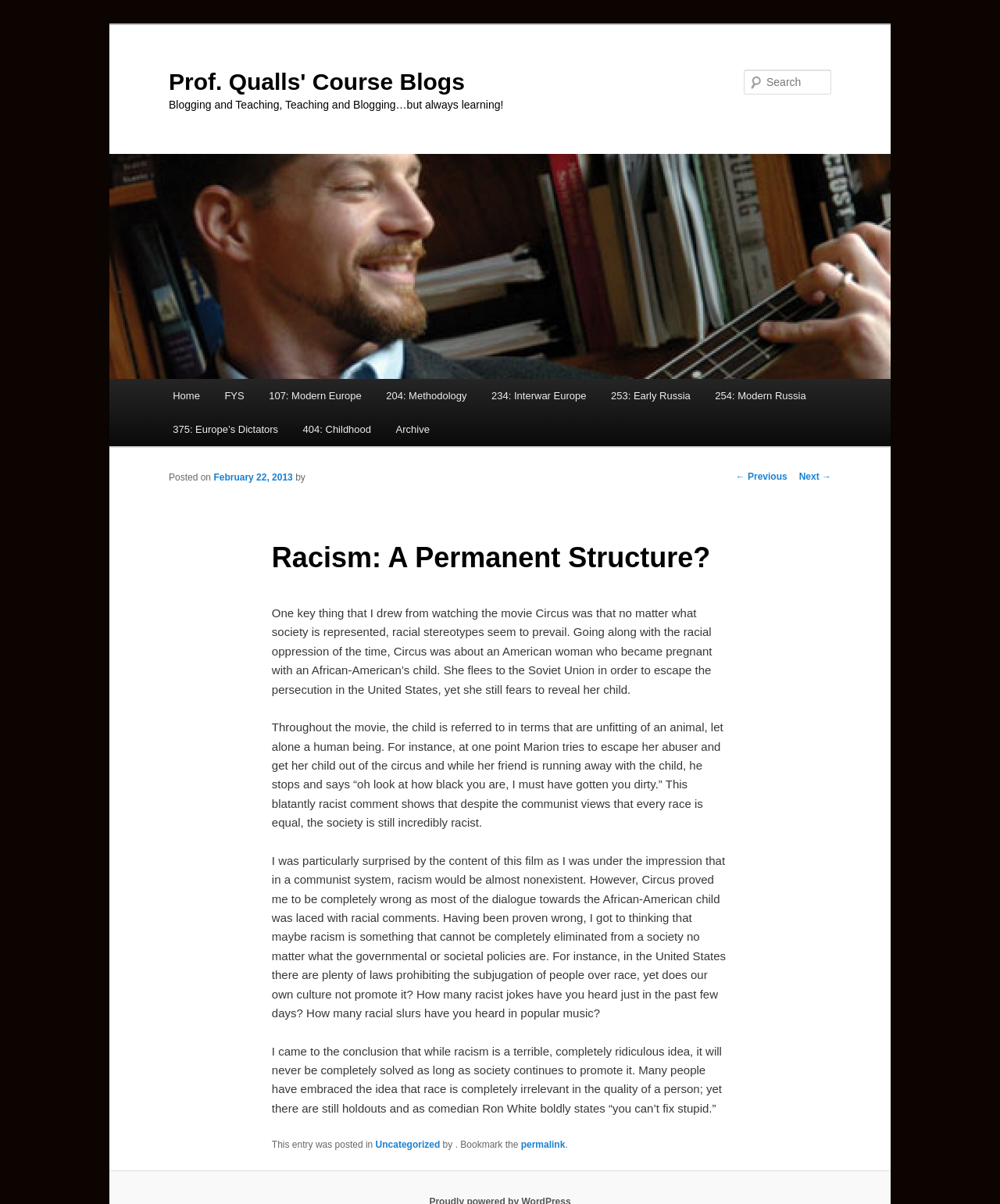Describe all the key features of the webpage in detail.

This webpage is a blog post titled "Racism: A Permanent Structure?" by Prof. Qualls. At the top, there is a link to skip to the primary content. Below that, there is a heading with the blog title and a link to the blog's homepage. 

To the right of the blog title, there is an image with the same title. Above the main content area, there is a search bar with a label "Search" and a textbox to input search queries. 

The main content area is divided into two sections. On the left, there is a main menu with links to various course pages, including "Home", "FYS", "107: Modern Europe", and others. On the right, there is the blog post content. 

The blog post has a heading "Racism: A Permanent Structure?" and discusses the prevalence of racial stereotypes in society, using the example of a movie called "Circus". The post argues that despite laws and policies against racism, it is still deeply ingrained in society and may never be completely eliminated. 

The post is divided into several paragraphs, with a date "February 22, 2013" mentioned at the top. At the bottom of the post, there is a footer section with links to categories and a permalink to the post.